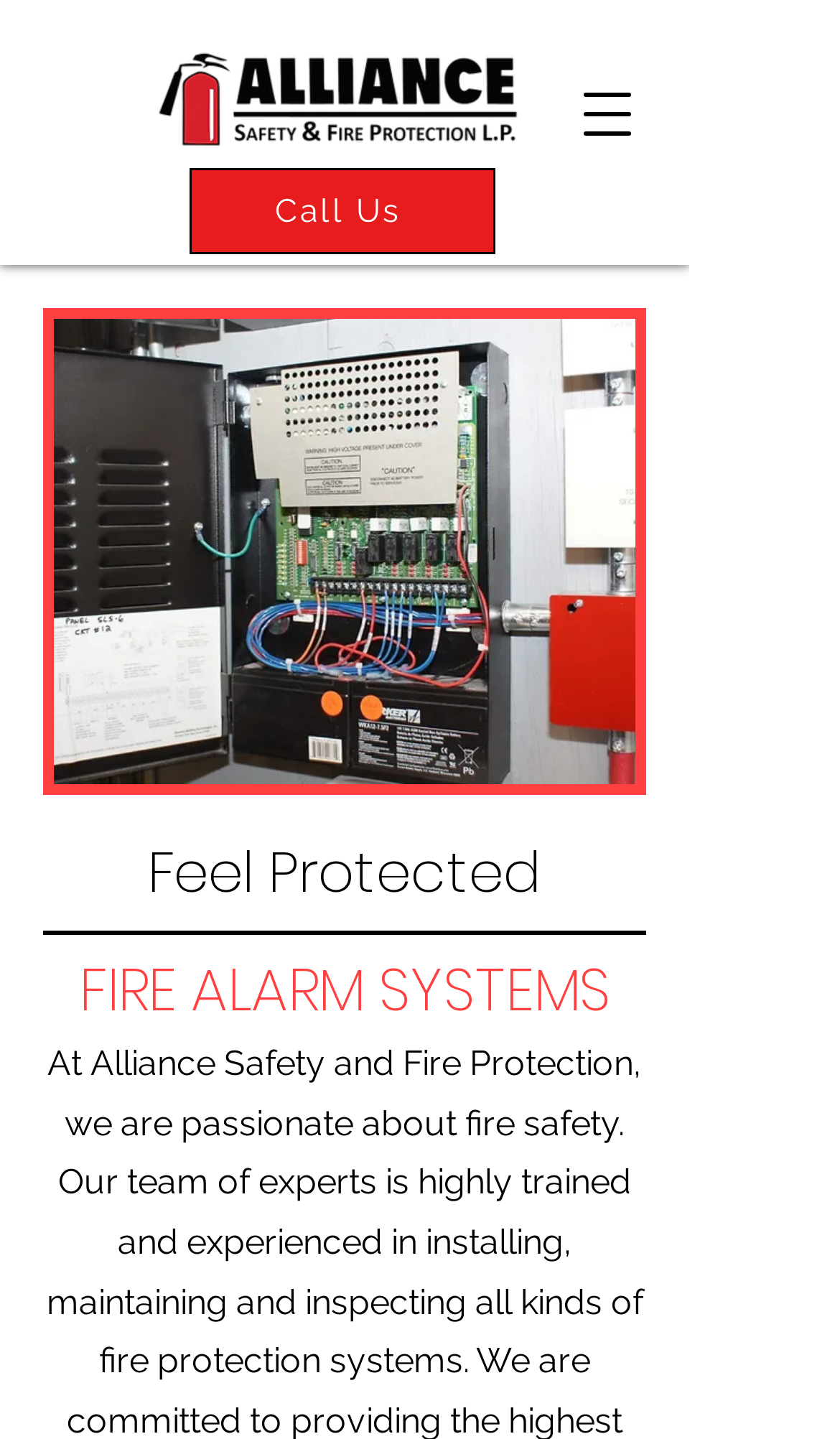Generate the title text from the webpage.

FIRE ALARM SYSTEMS